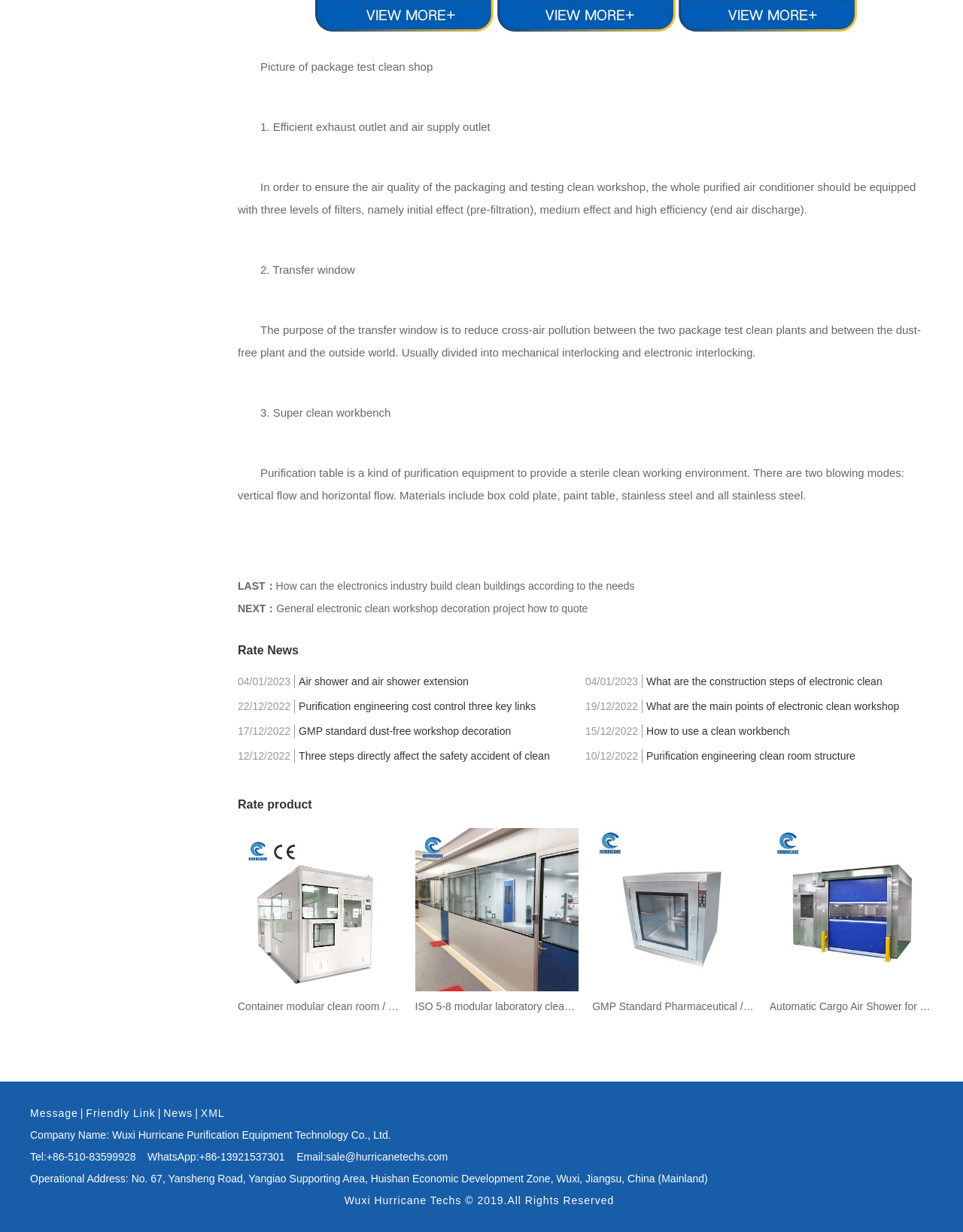Determine the bounding box for the UI element as described: "XML". The coordinates should be represented as four float numbers between 0 and 1, formatted as [left, top, right, bottom].

[0.208, 0.899, 0.236, 0.909]